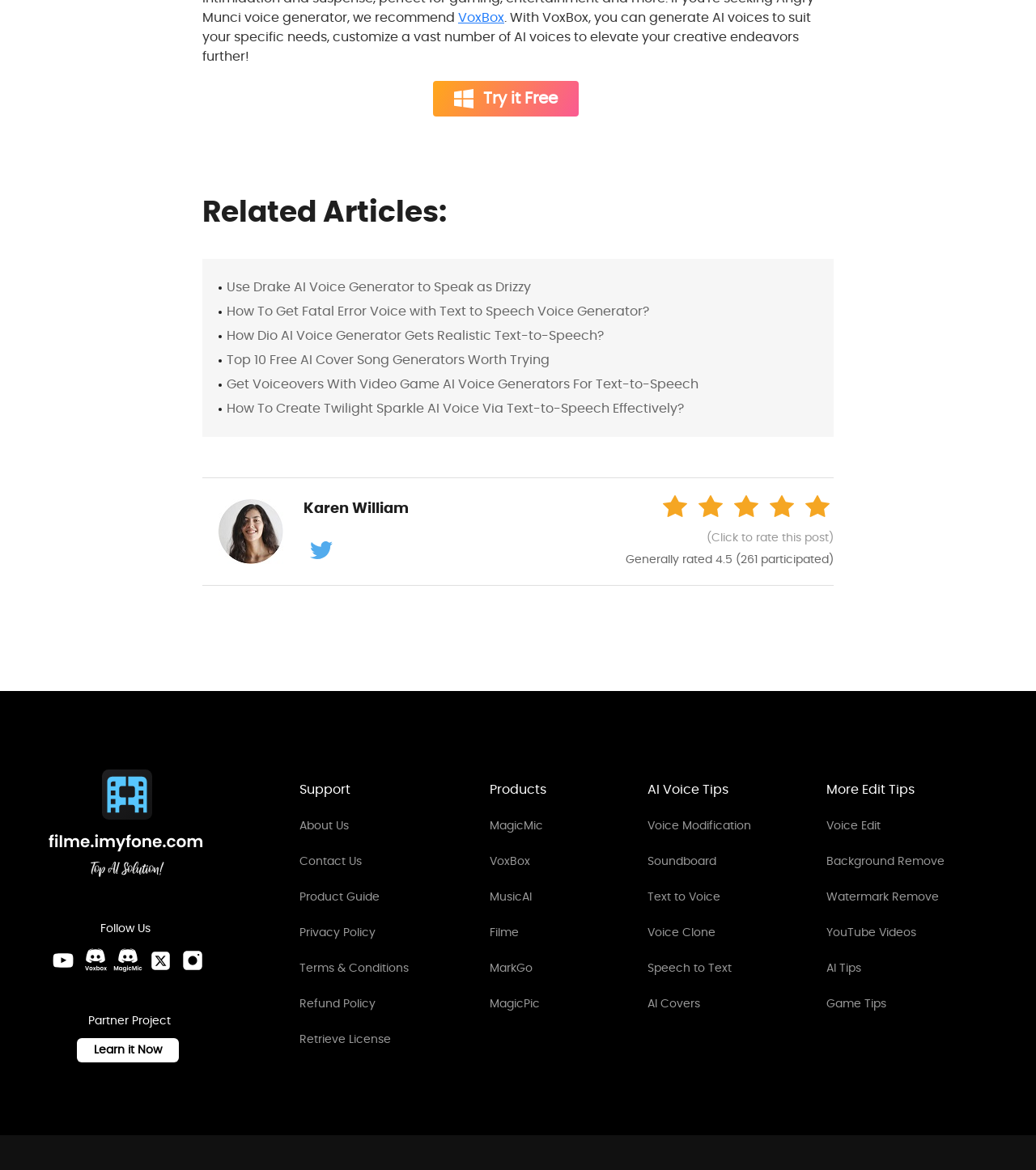Please determine the bounding box coordinates of the element to click on in order to accomplish the following task: "Get started with 'MagicMic'". Ensure the coordinates are four float numbers ranging from 0 to 1, i.e., [left, top, right, bottom].

[0.473, 0.699, 0.524, 0.712]